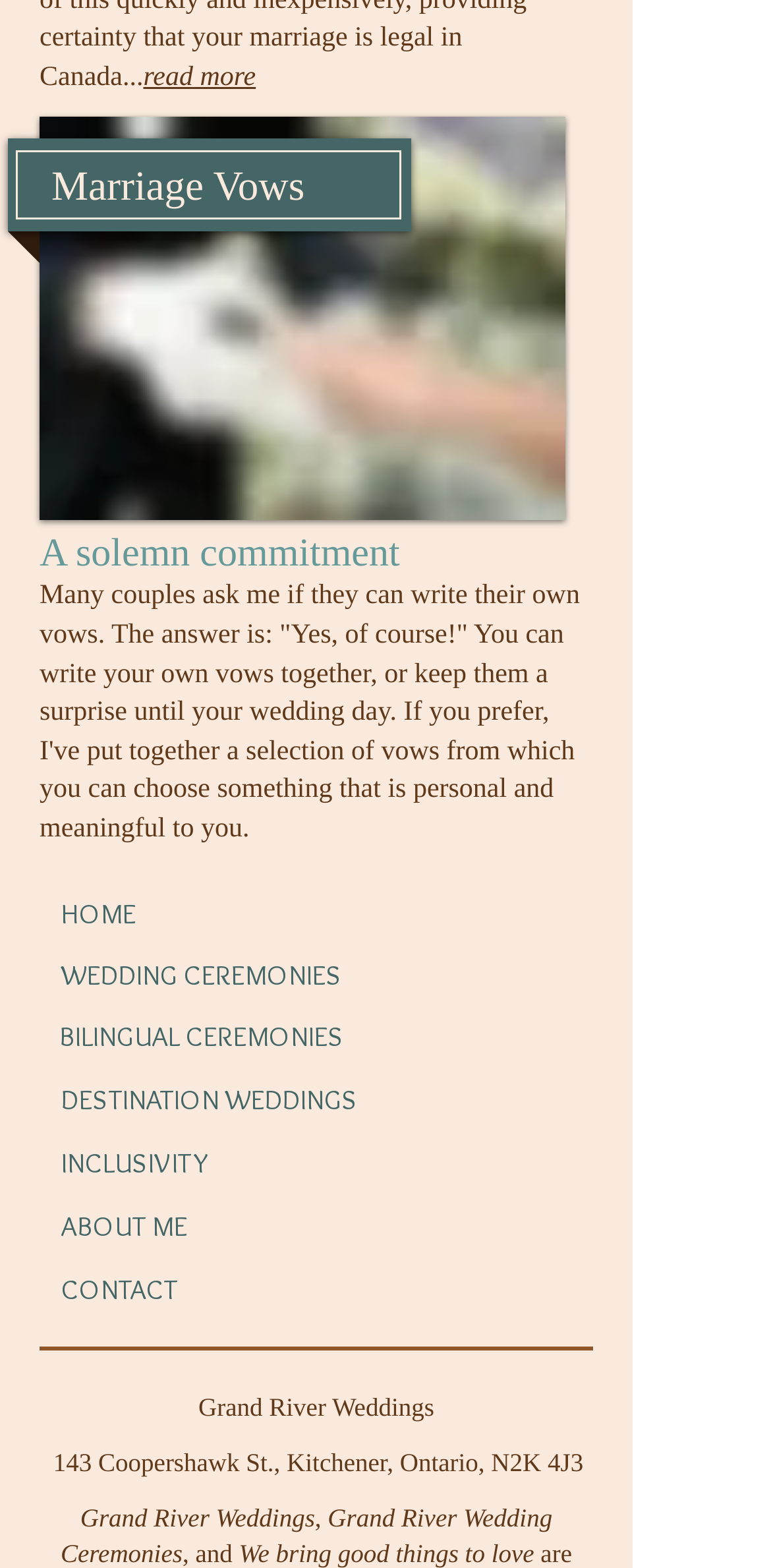What is the address of the wedding service provider?
Refer to the image and provide a one-word or short phrase answer.

143 Coopershawk St., Kitchener, Ontario, N2K 4J3